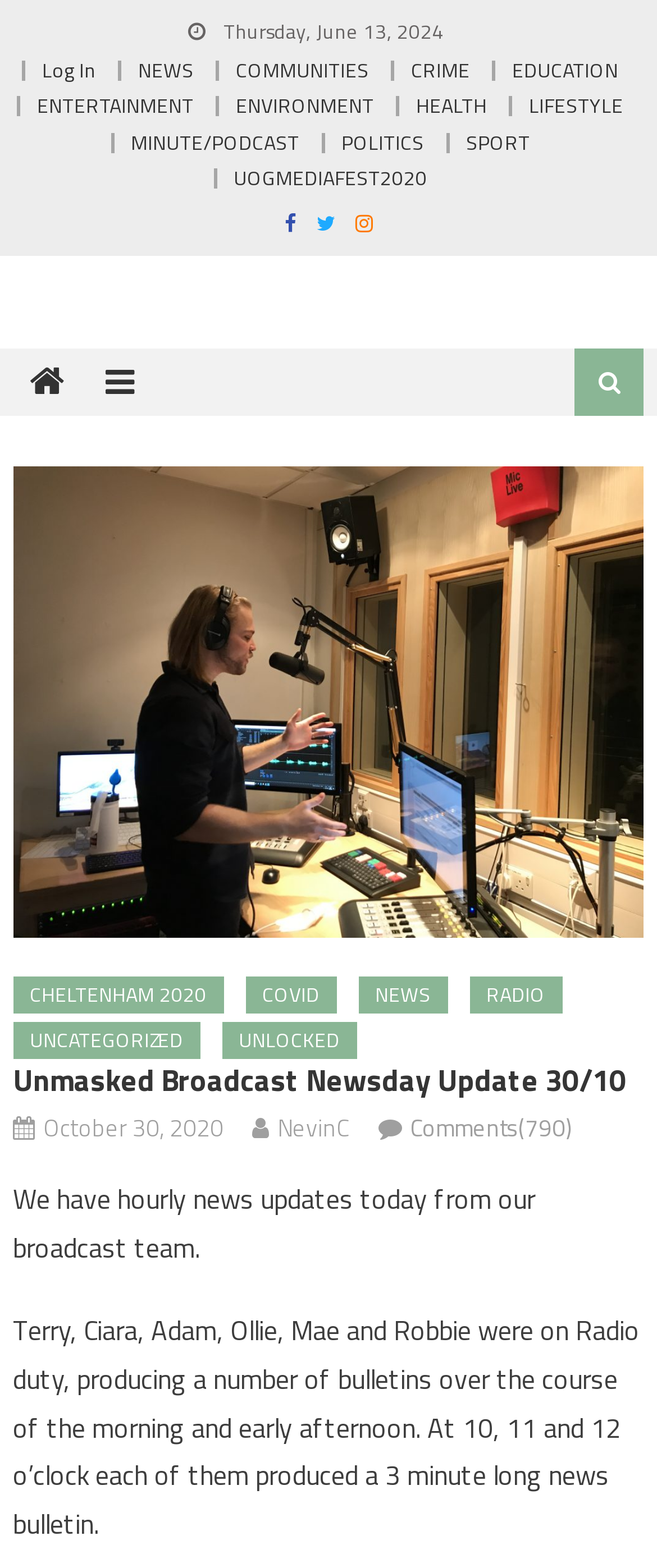What is the name of the person who wrote this news update?
Look at the image and answer the question with a single word or phrase.

NevinC